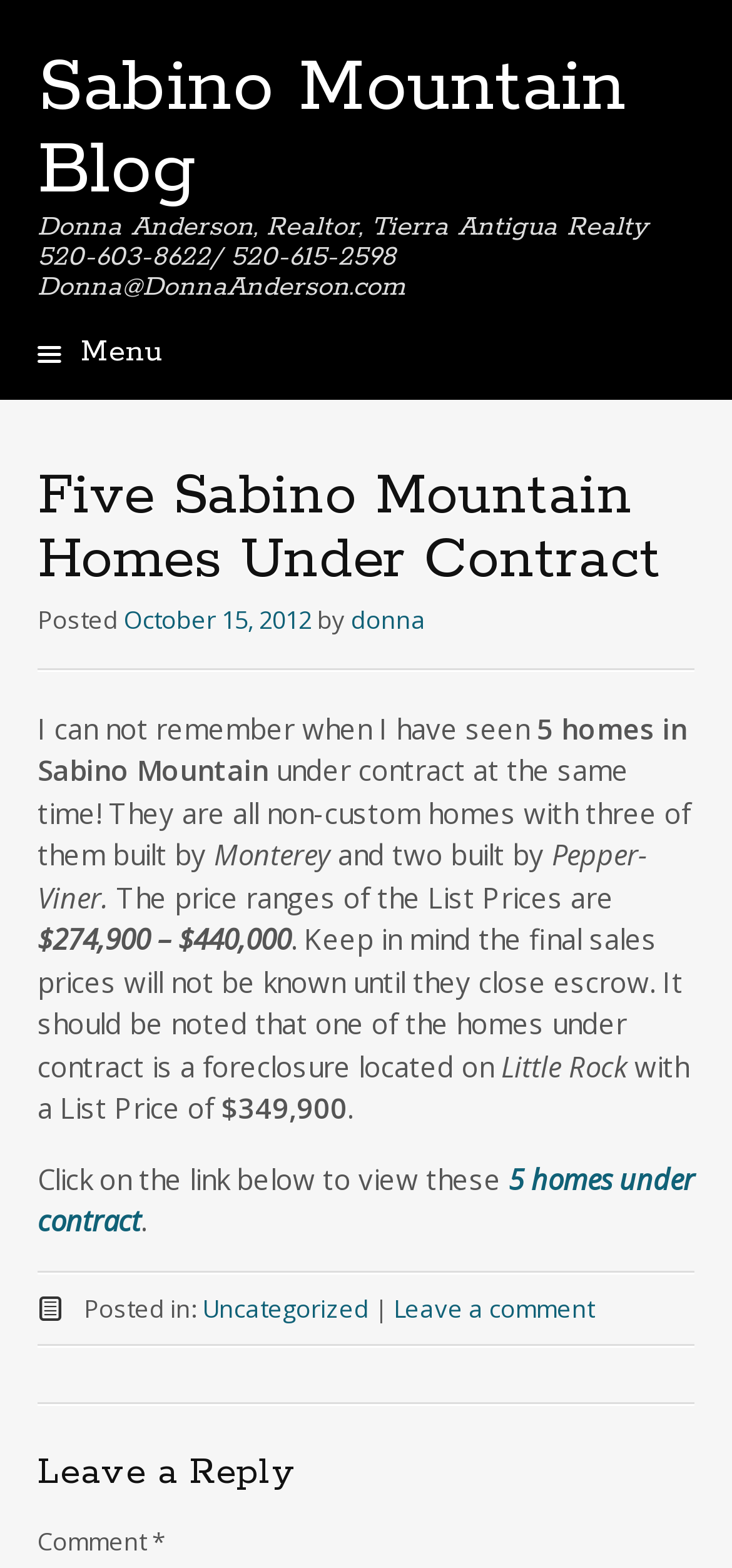Provide the bounding box coordinates of the area you need to click to execute the following instruction: "Click on the link to view the post of October 15, 2012".

[0.169, 0.384, 0.426, 0.406]